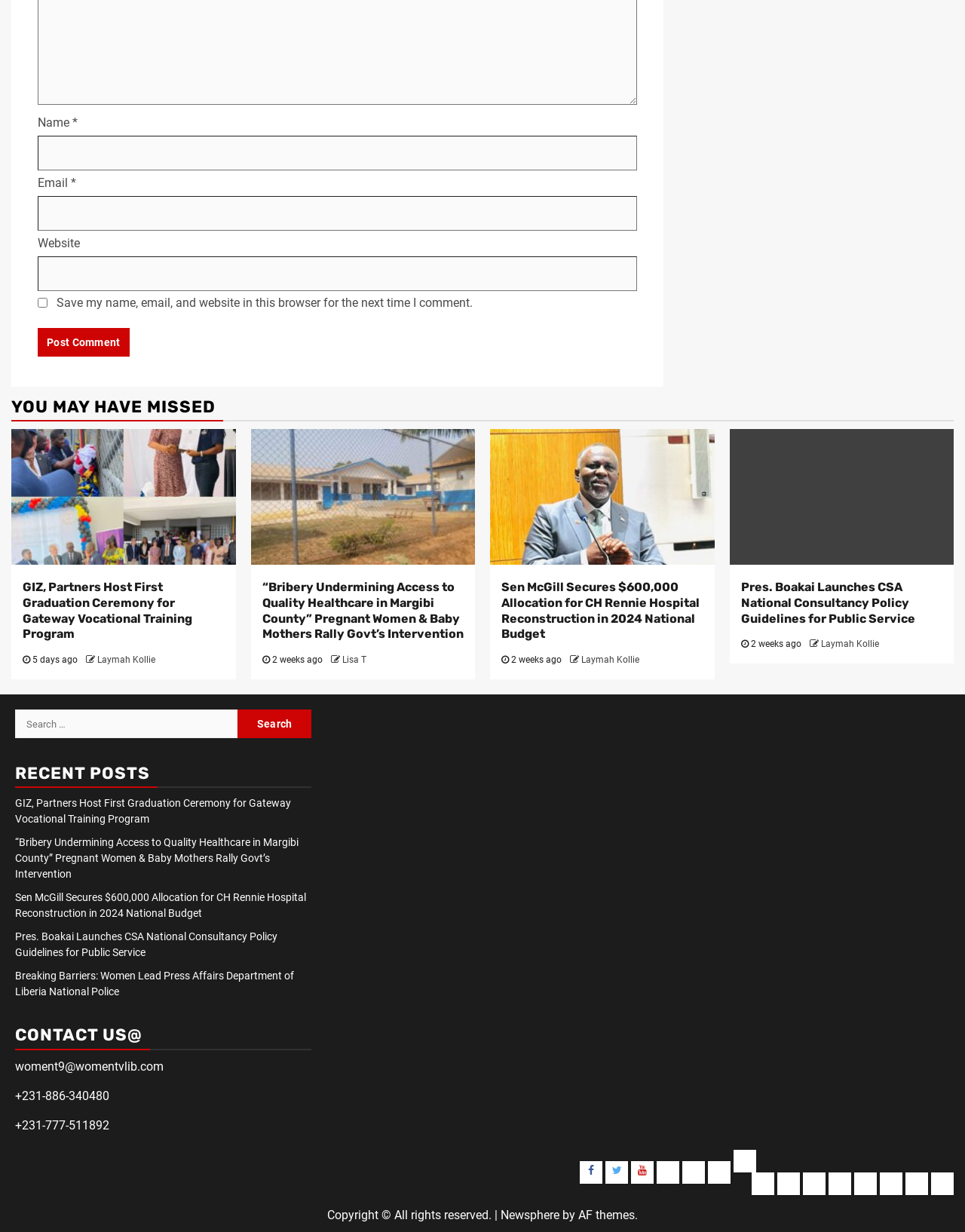Pinpoint the bounding box coordinates of the clickable area necessary to execute the following instruction: "Contact us through email". The coordinates should be given as four float numbers between 0 and 1, namely [left, top, right, bottom].

[0.016, 0.86, 0.17, 0.871]